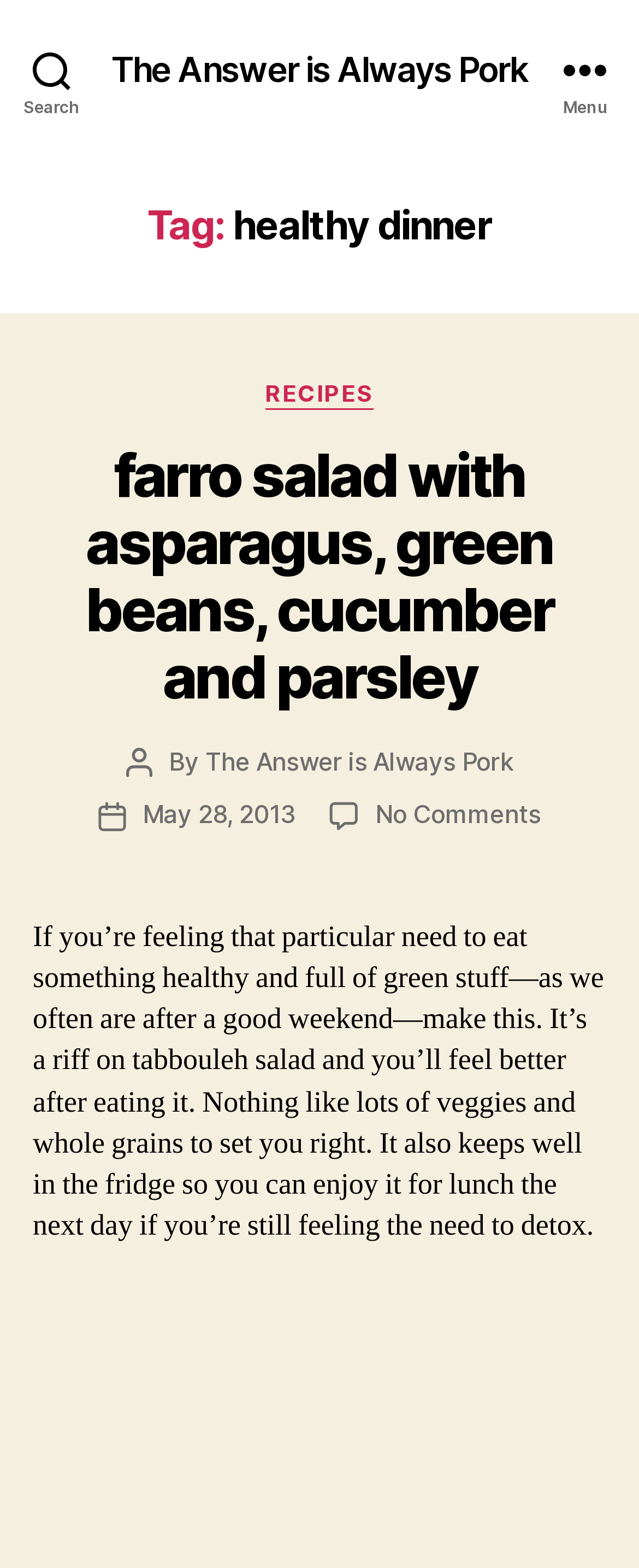What is the name of the salad recipe?
Please provide a detailed and thorough answer to the question.

The name of the salad recipe can be found in the heading element 'farro salad with asparagus, green beans, cucumber and parsley' which is a child element of the HeaderAsNonLandmark element.